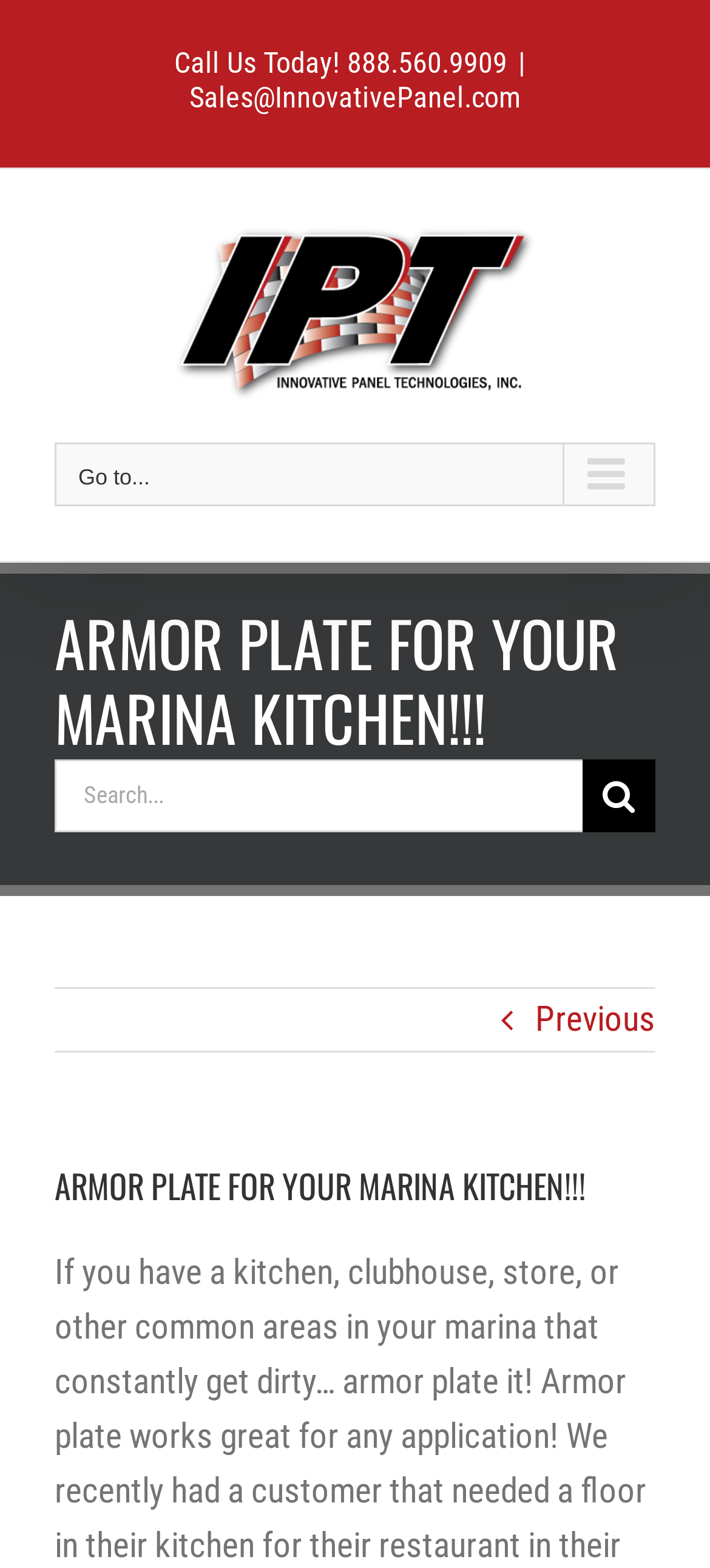What is the logo of the company?
With the help of the image, please provide a detailed response to the question.

I found the logo by looking at the top section of the webpage, where it displays the company's logo, which is an image with the text 'Innovative Panel Technologies, Inc Logo'.